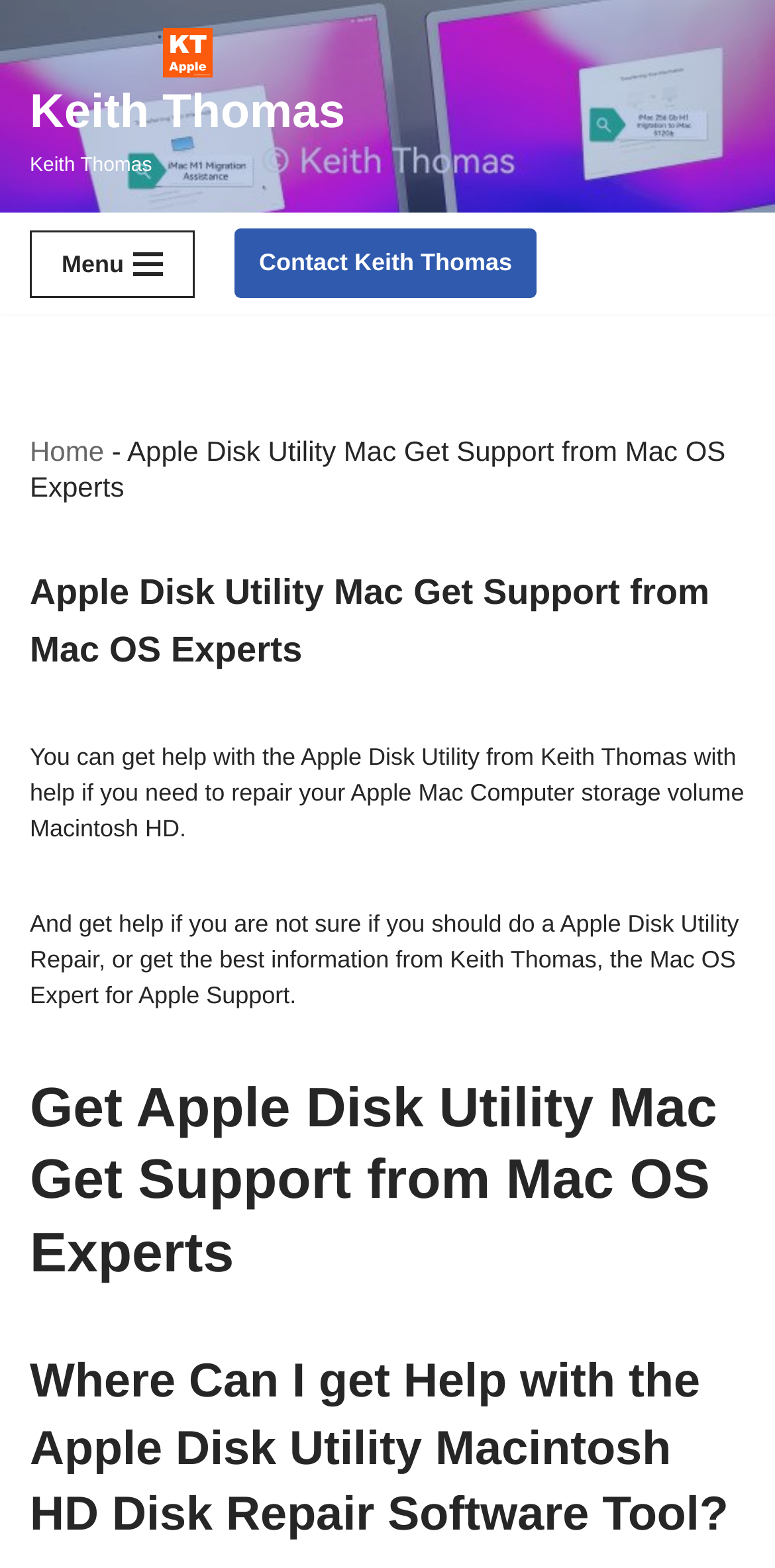Respond to the question with just a single word or phrase: 
What is the last question asked on the webpage?

Where Can I get Help with the Apple Disk Utility Macintosh HD Disk Repair Software Tool?